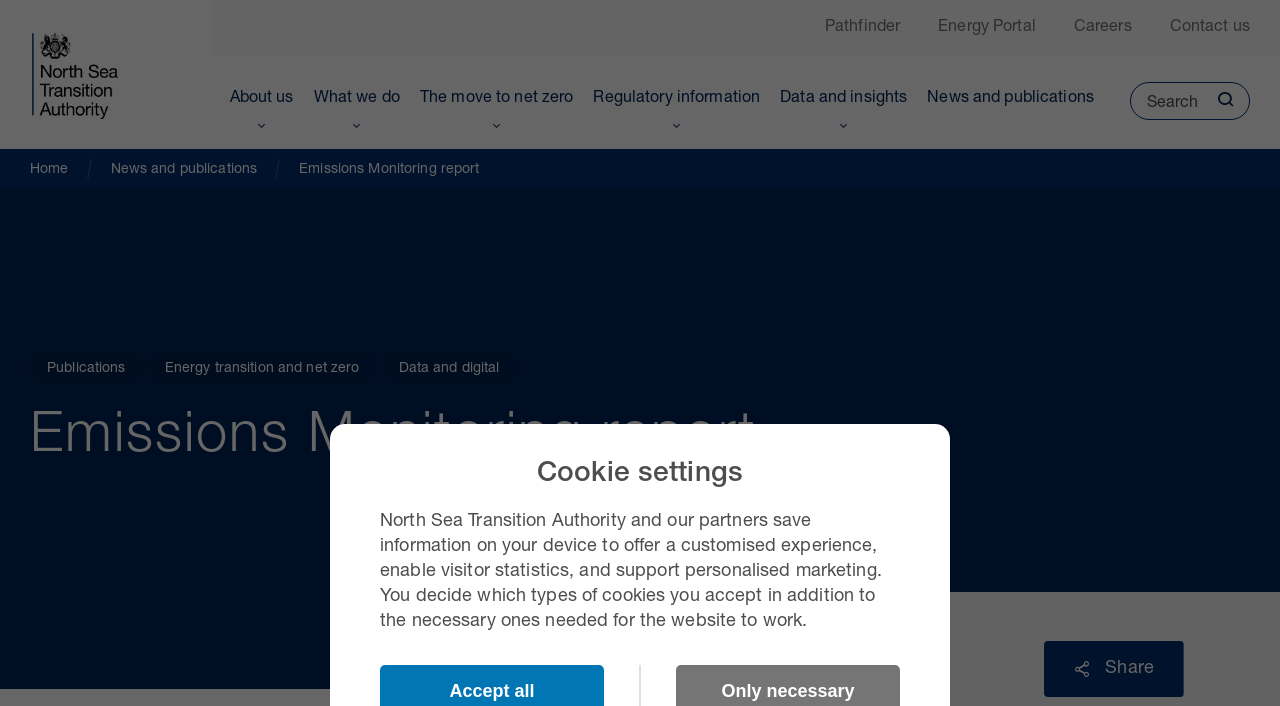Identify and provide the text content of the webpage's primary headline.

Emissions Monitoring report